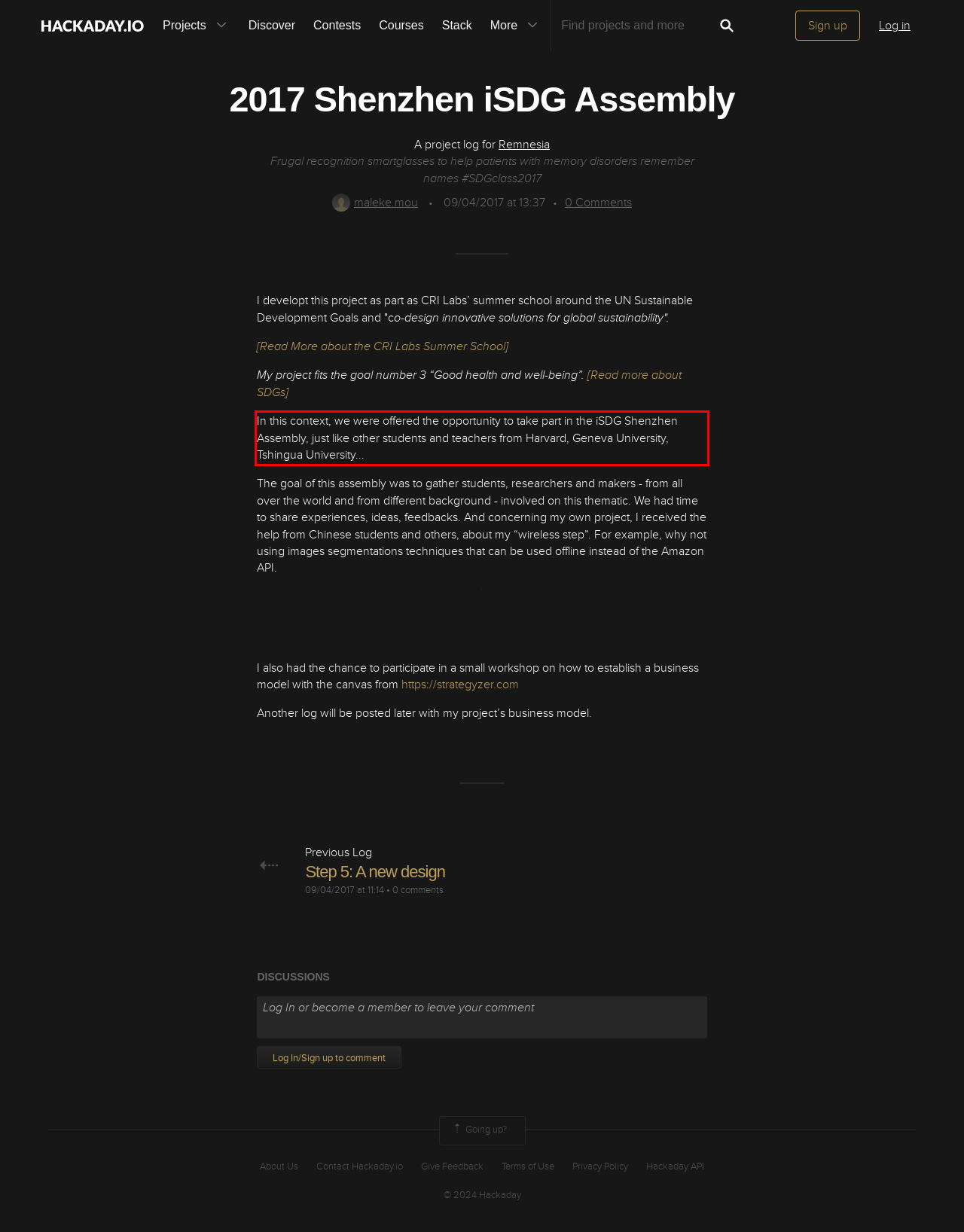Please recognize and transcribe the text located inside the red bounding box in the webpage image.

In this context, we were offered the opportunity to take part in the iSDG Shenzhen Assembly, just like other students and teachers from Harvard, Geneva University, Tshingua University...